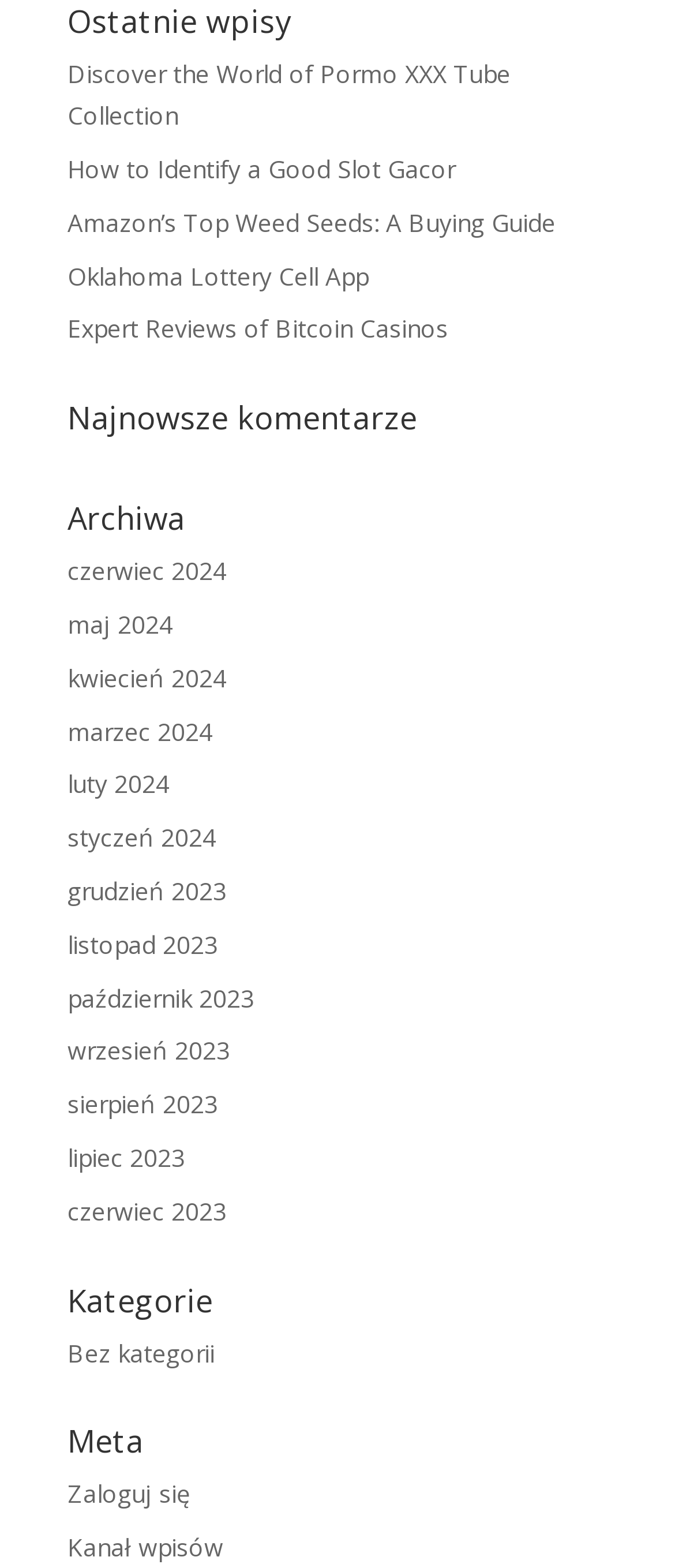How many months are listed in the archive section?
Please answer the question as detailed as possible.

The archive section has links to months from December 2023 to June 2024, which are 12 months in total.